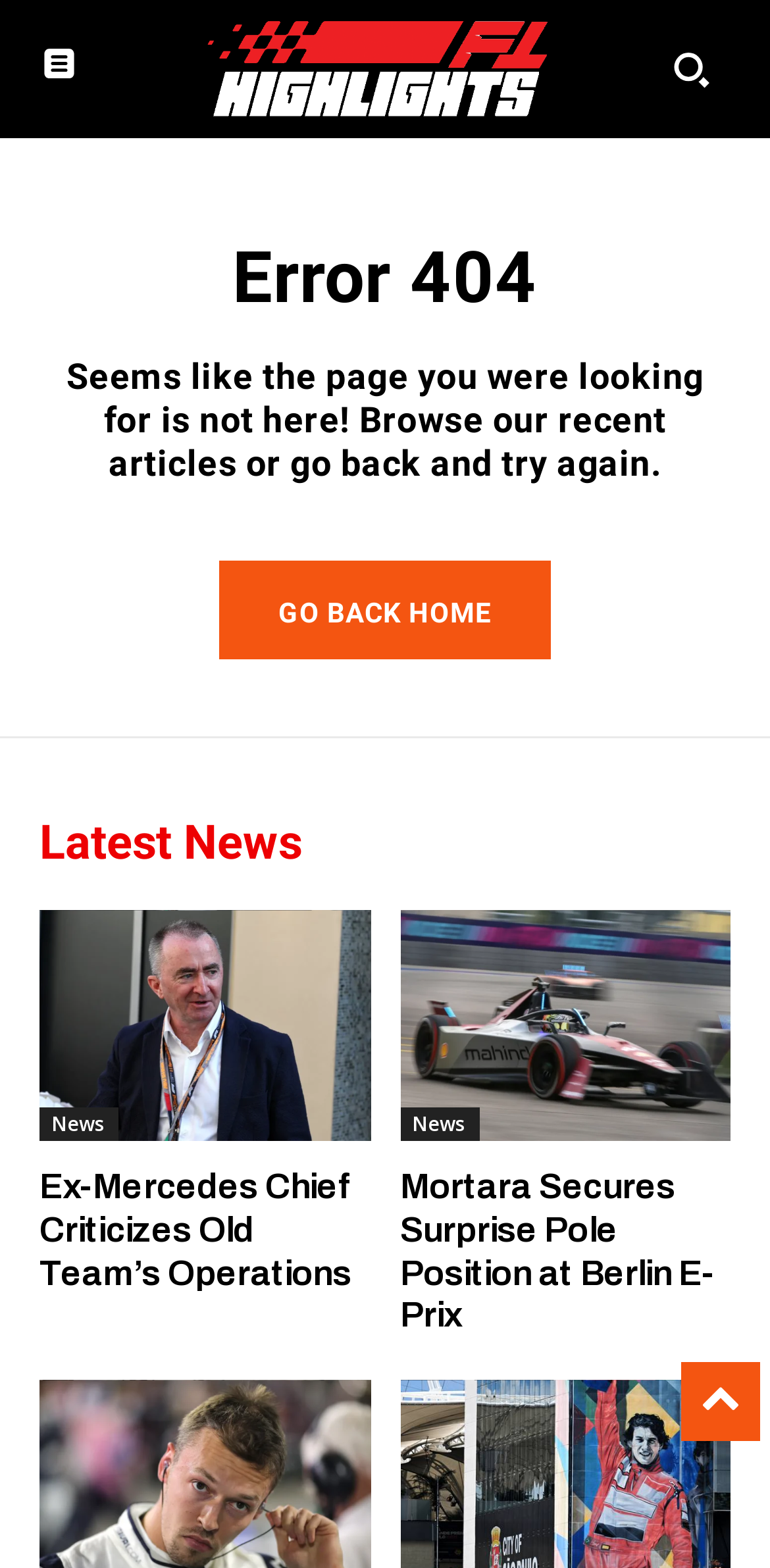Create an elaborate caption for the webpage.

This webpage is a 404 error page from F1Highlights, indicating that the page the user was looking for is not found. At the top left of the page, there is a small image, and next to it, there is a logo link with an image. On the top right, there is another small image. 

Below the logo, there is a prominent heading "Error 404" followed by a subheading that explains the error and suggests browsing recent articles or going back to try again. 

Underneath, there is a "GO BACK HOME" link. Below that, there is a heading "Latest News" followed by a list of news articles. The list includes two news articles with headings "Ex-Mercedes Chief Criticizes Old Team’s Operations" and "Mortara Secures Surprise Pole Position at Berlin E-Prix", each with a link to the article. There are also two "News" links, one on the left and one on the right, which may be related to the news articles.